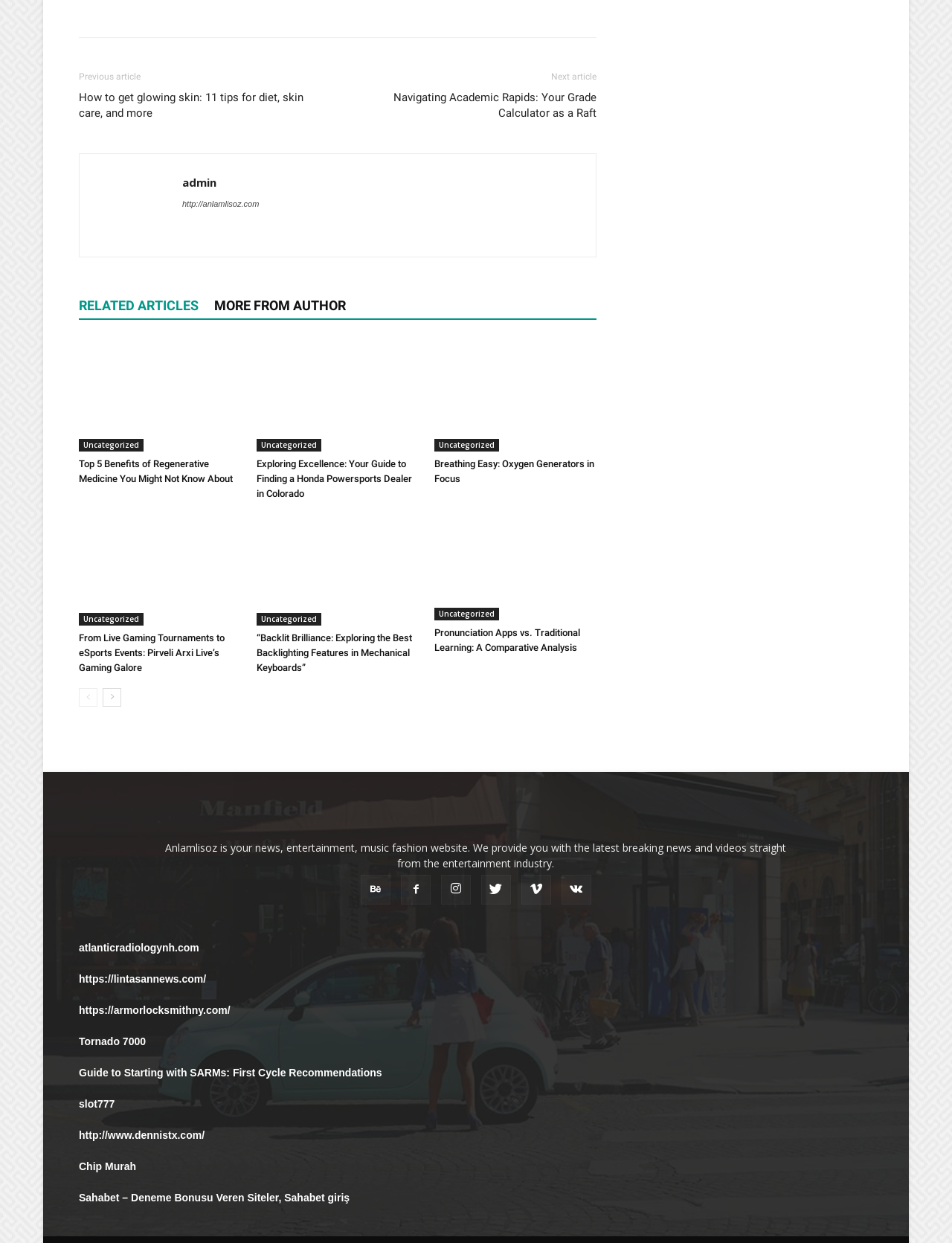Please identify the bounding box coordinates of the clickable area that will fulfill the following instruction: "Click on the 'admin' link". The coordinates should be in the format of four float numbers between 0 and 1, i.e., [left, top, right, bottom].

[0.191, 0.247, 0.227, 0.259]